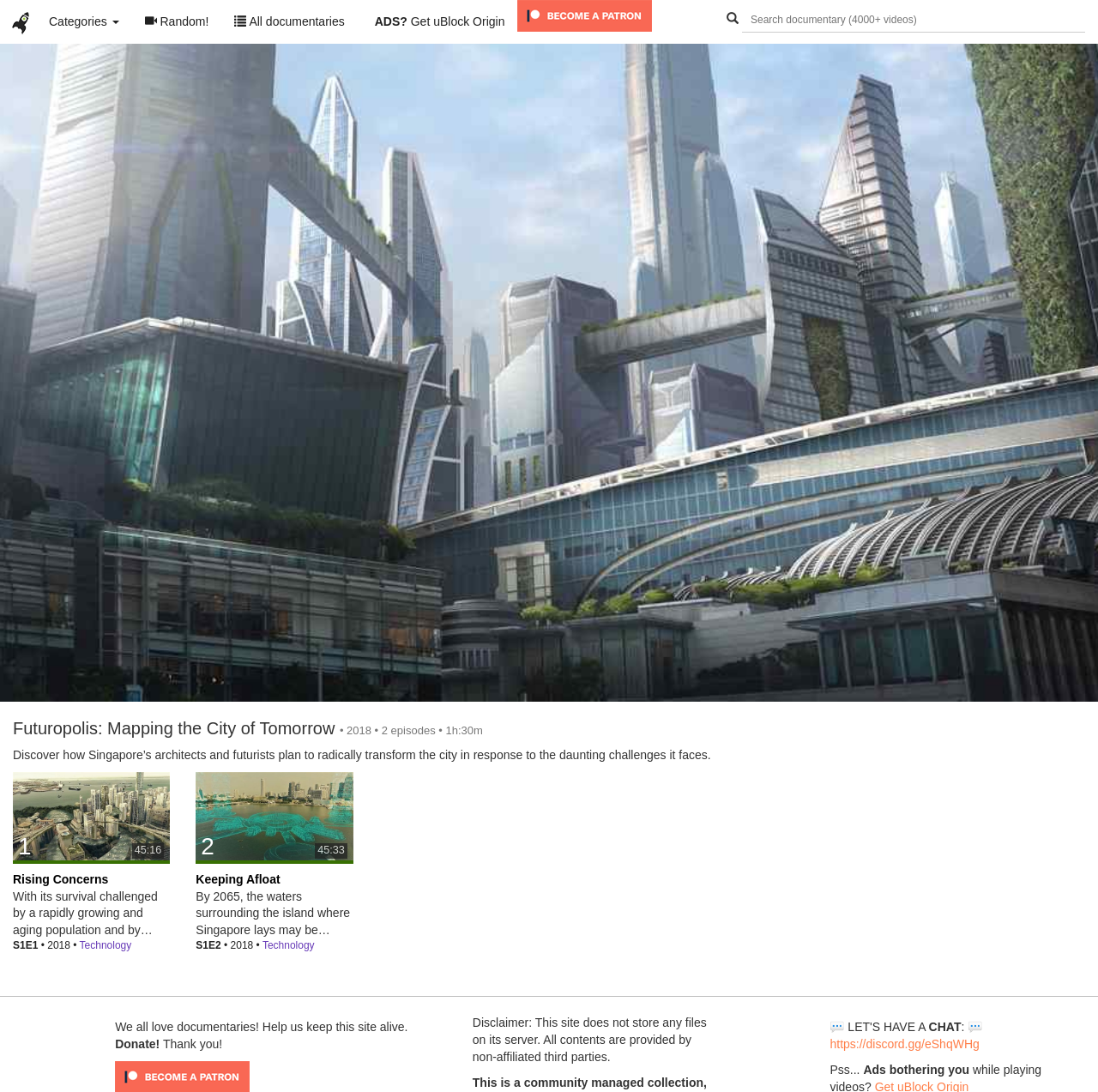Please respond to the question with a concise word or phrase:
What is the name of the website?

ihavenotv.com